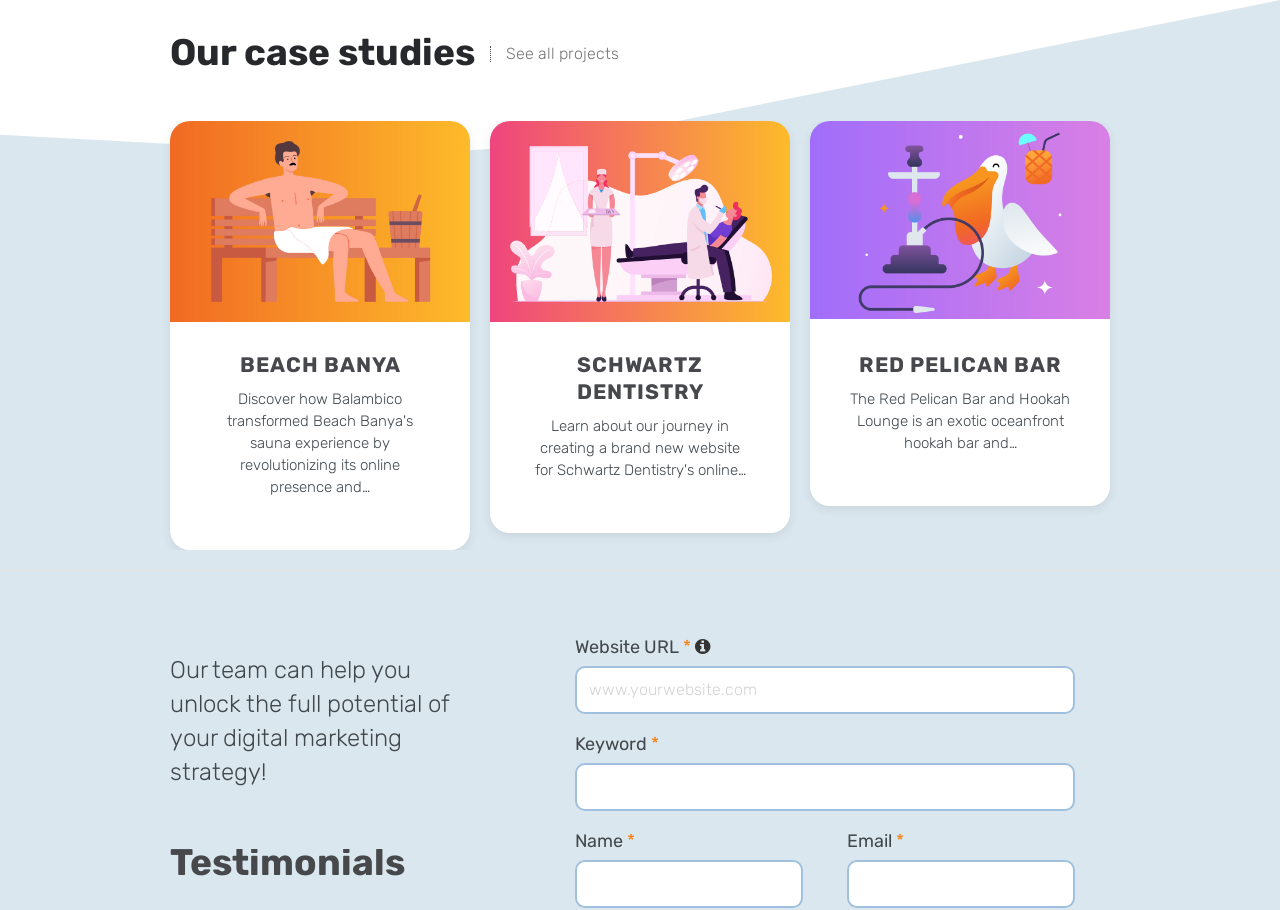Please answer the following question using a single word or phrase: What is the topic of the text below the 'BEACH BANYA' case study?

The Red Pelican Bar